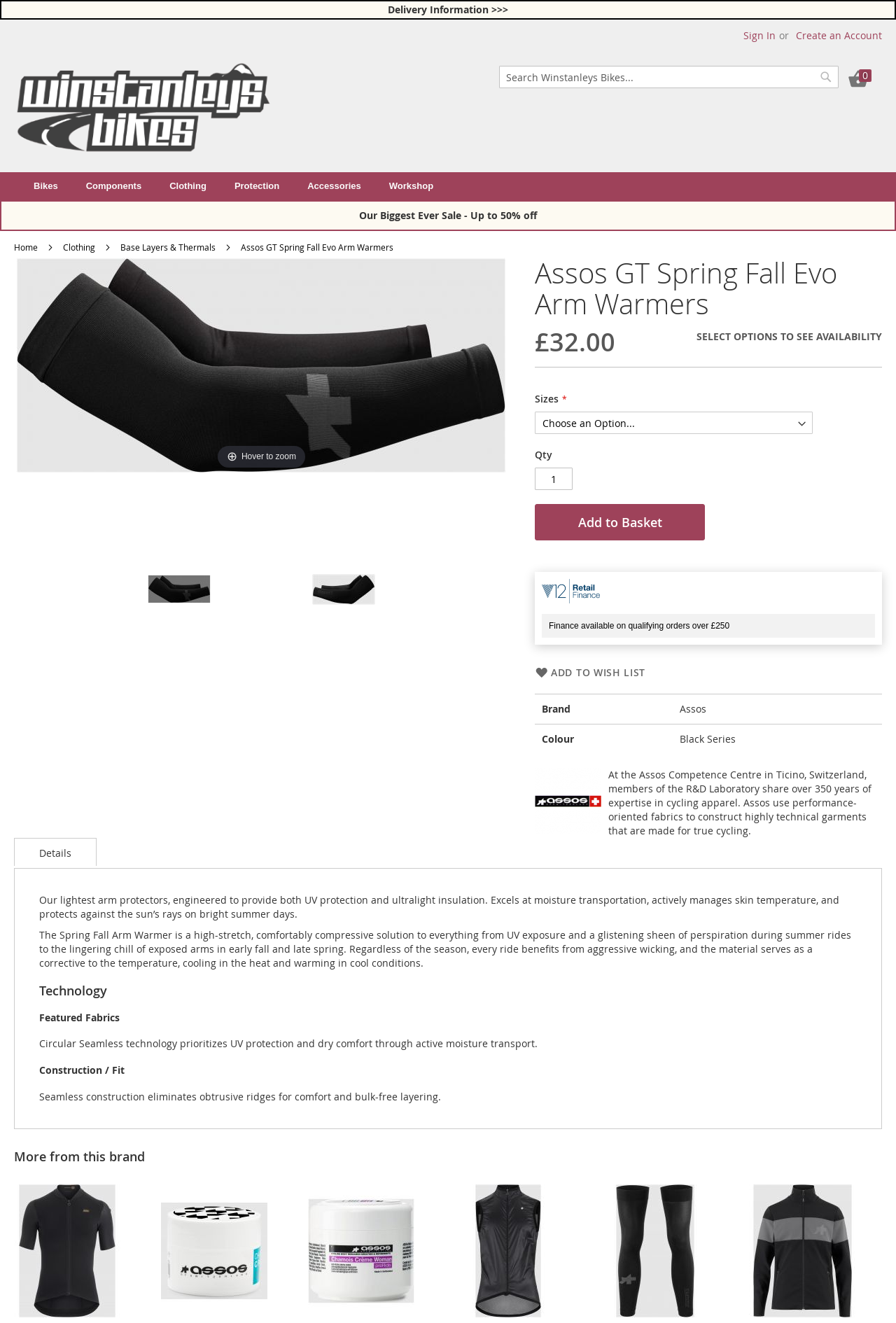Use a single word or phrase to answer the question: What is the brand of the product?

Assos